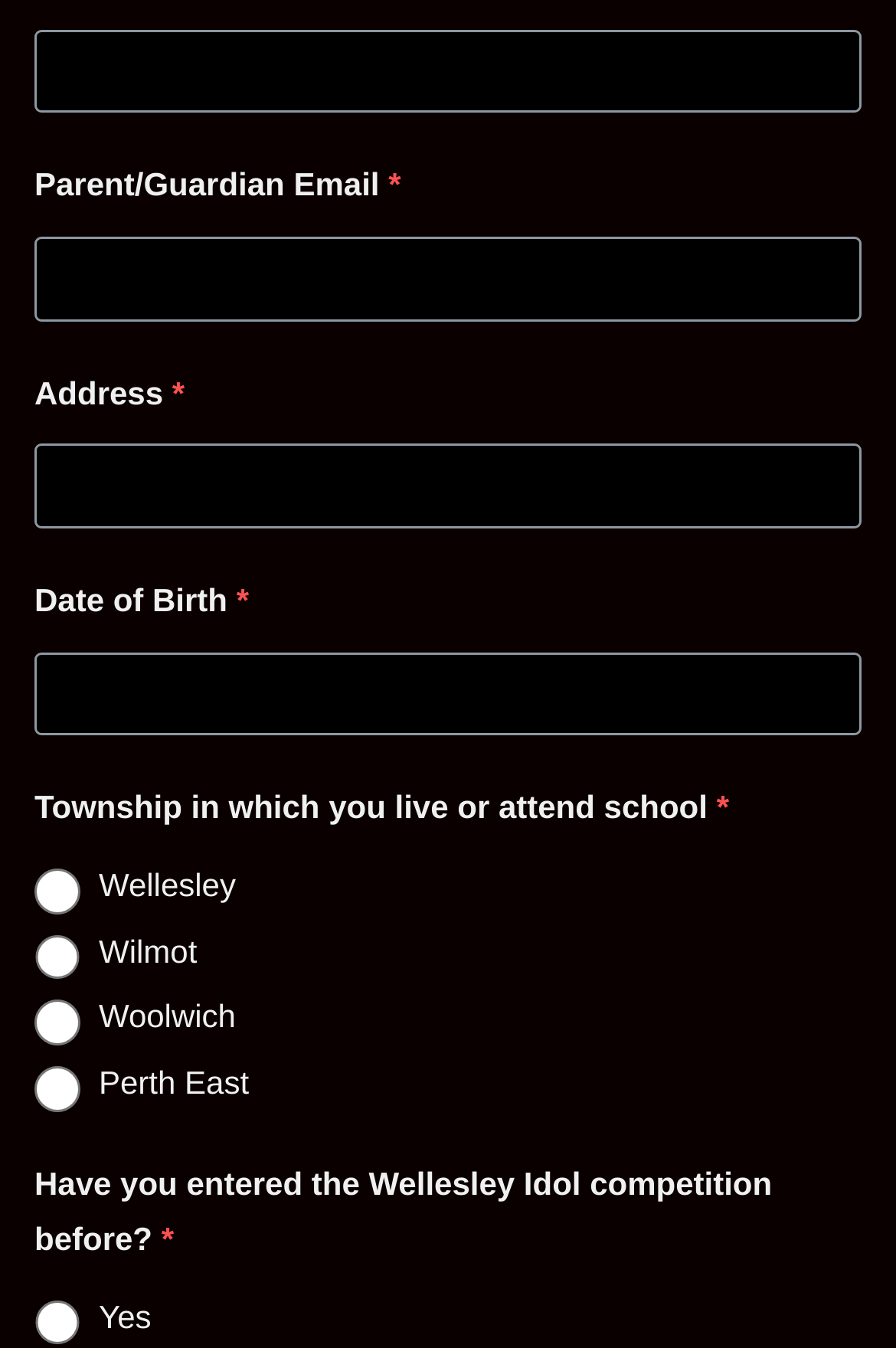Provide a brief response in the form of a single word or phrase:
How many radio options are there for township?

4